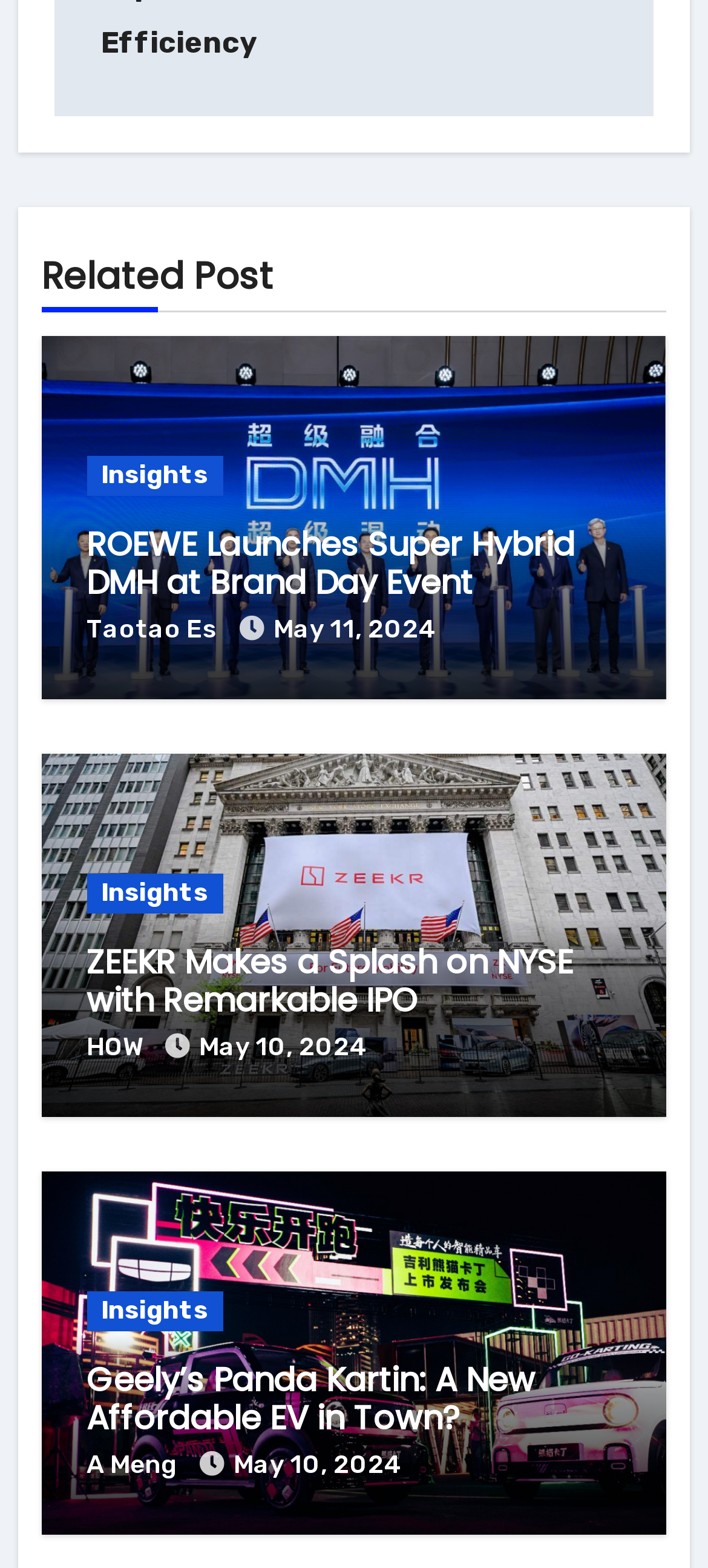Give a one-word or short phrase answer to the question: 
How many links are labeled 'Insights'?

3